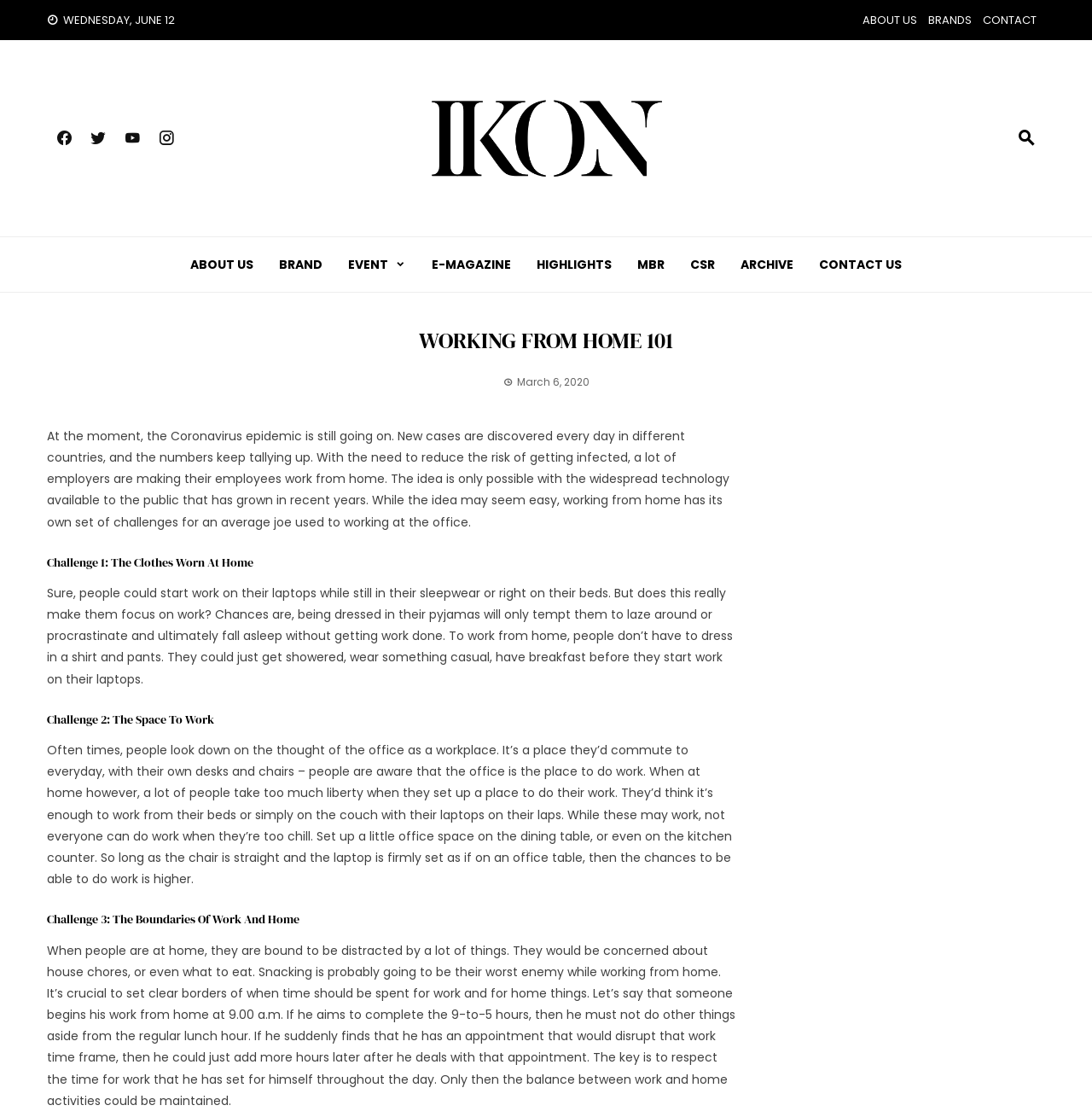Locate the bounding box coordinates of the clickable element to fulfill the following instruction: "Click on E-MAGAZINE". Provide the coordinates as four float numbers between 0 and 1 in the format [left, top, right, bottom].

[0.395, 0.225, 0.468, 0.249]